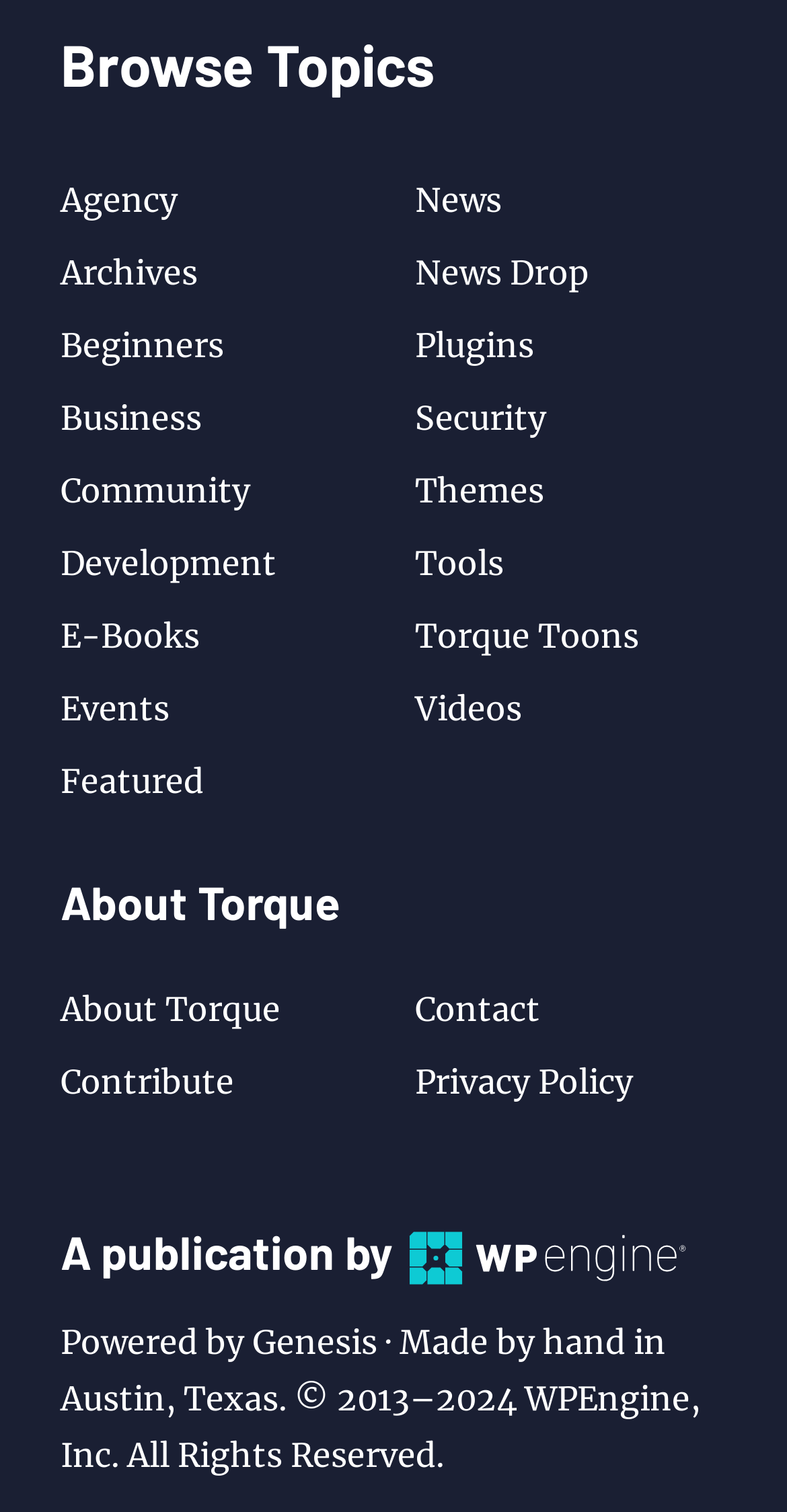Determine the bounding box coordinates of the clickable element necessary to fulfill the instruction: "Contact us". Provide the coordinates as four float numbers within the 0 to 1 range, i.e., [left, top, right, bottom].

[0.527, 0.654, 0.712, 0.681]